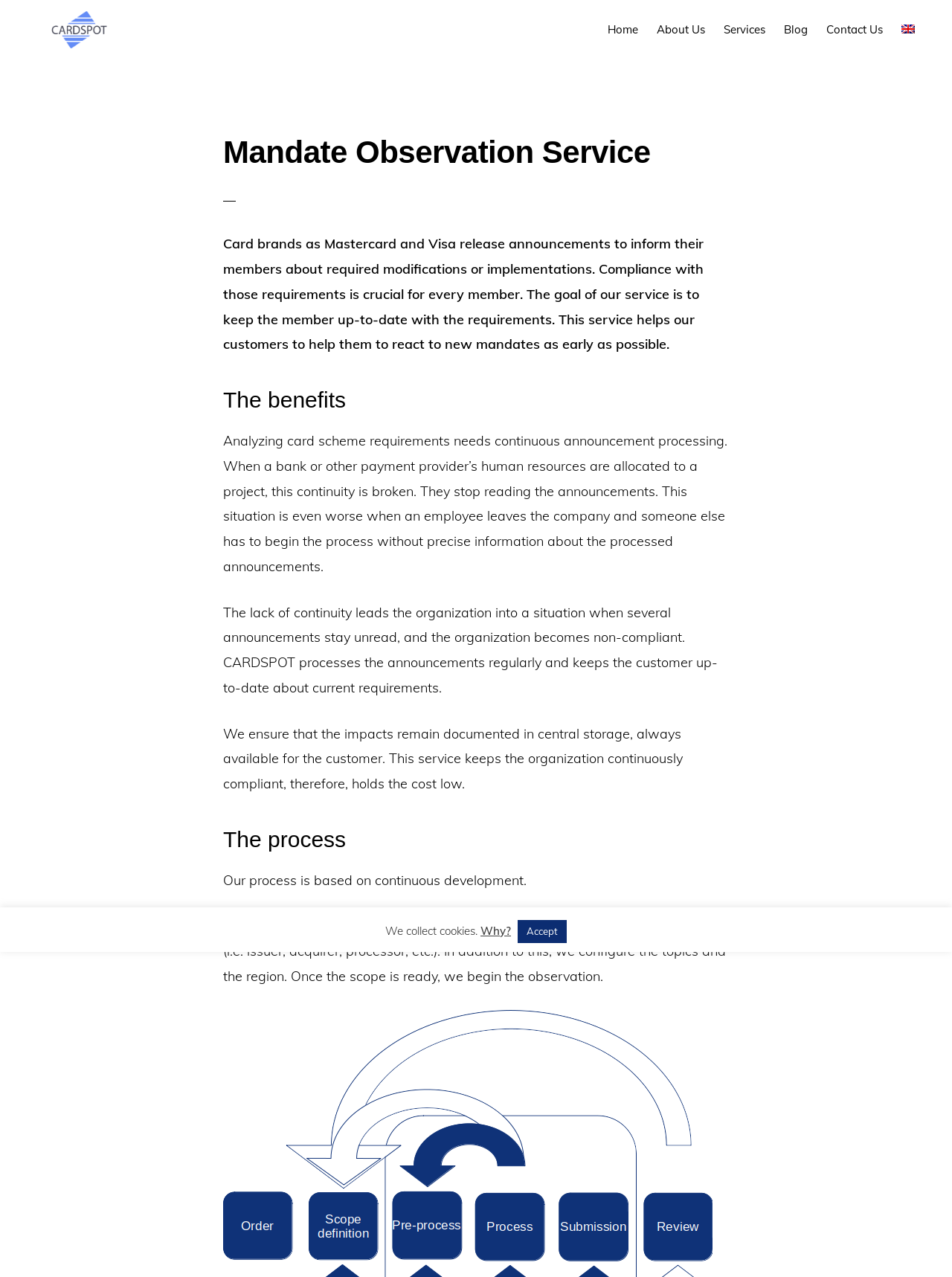What is the purpose of the Mandate Observation Service?
Refer to the image and give a detailed response to the question.

I found the answer by reading the StaticText element that describes the service, which states that the goal of the service is to keep the member up-to-date with the requirements.